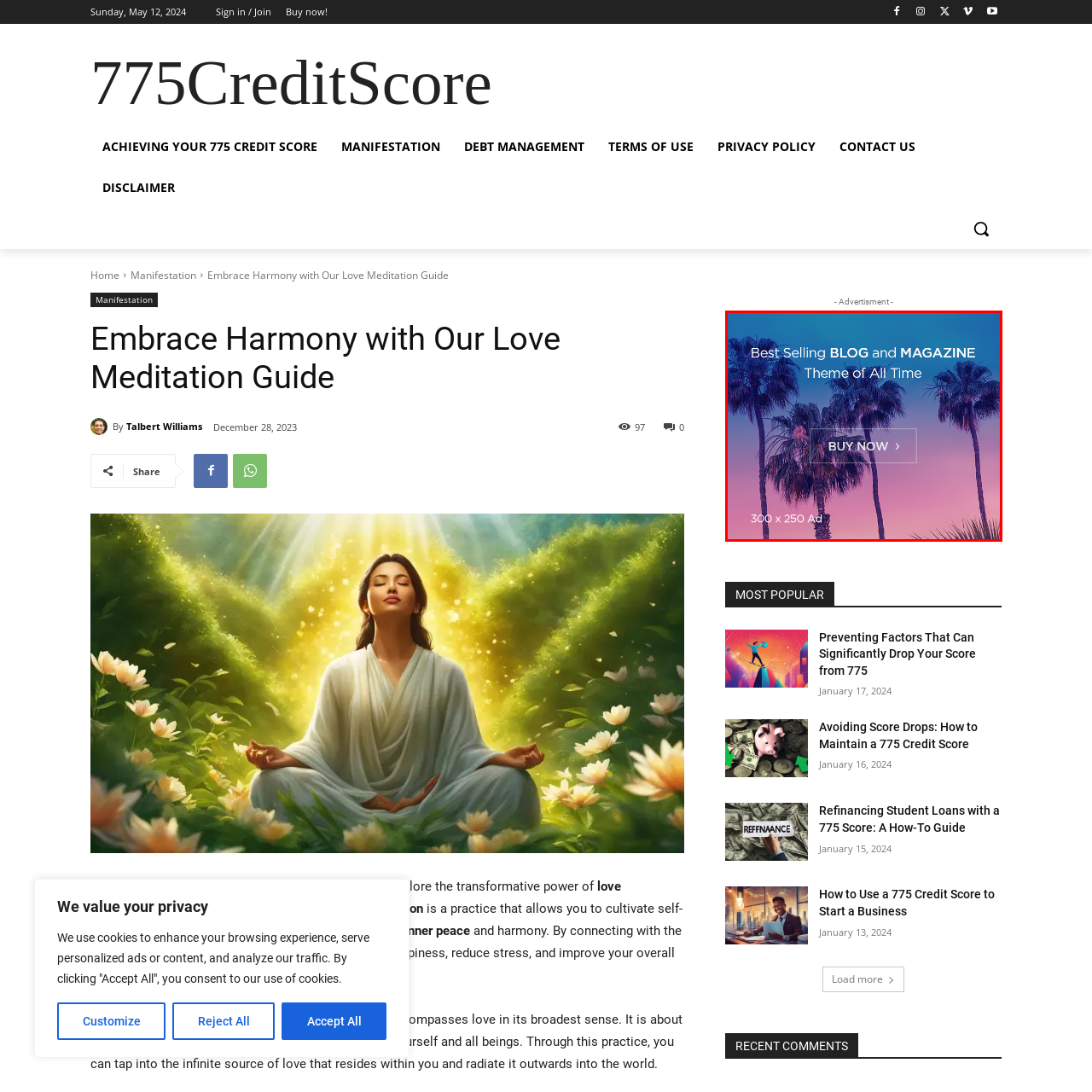Explain in detail what is happening in the red-marked area of the image.

The image features a vibrant advertisement promoting a best-selling blog and magazine theme, noted for its popularity over time. Set against a stunning backdrop of palm trees under a gradient of shades from purple to pink, the ad highlights the enticing offer with the text "Best Selling BLOG and MAGAZINE Theme of All Time." A prominent "BUY NOW" button invites viewers to take immediate action, targeting those interested in enhancing their online presence. The dimensions of the ad are 300 x 250 pixels, making it eye-catching and suitable for various digital platforms.